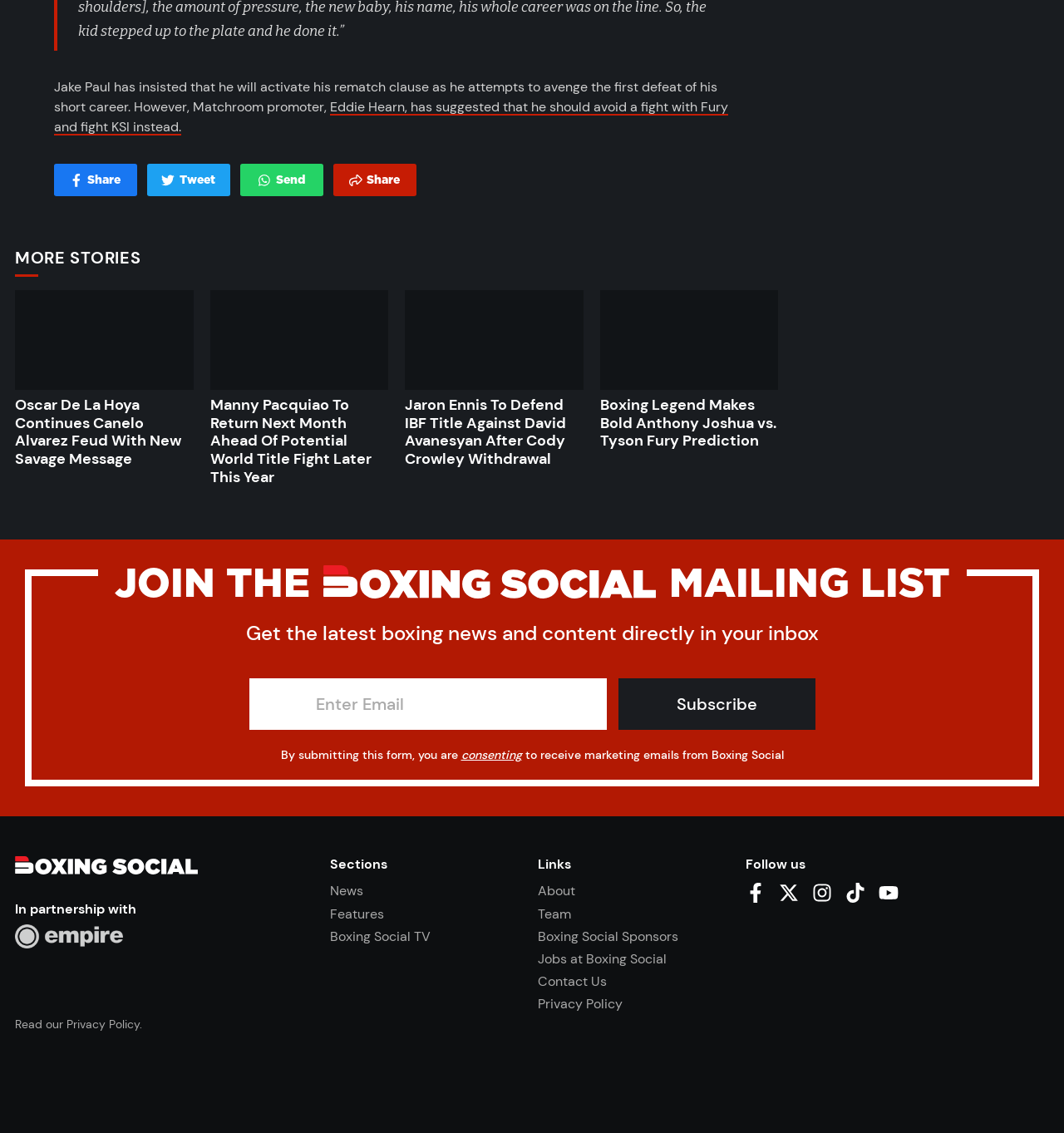What is the topic of the article at the top of the page?
Using the image provided, answer with just one word or phrase.

Jake Paul